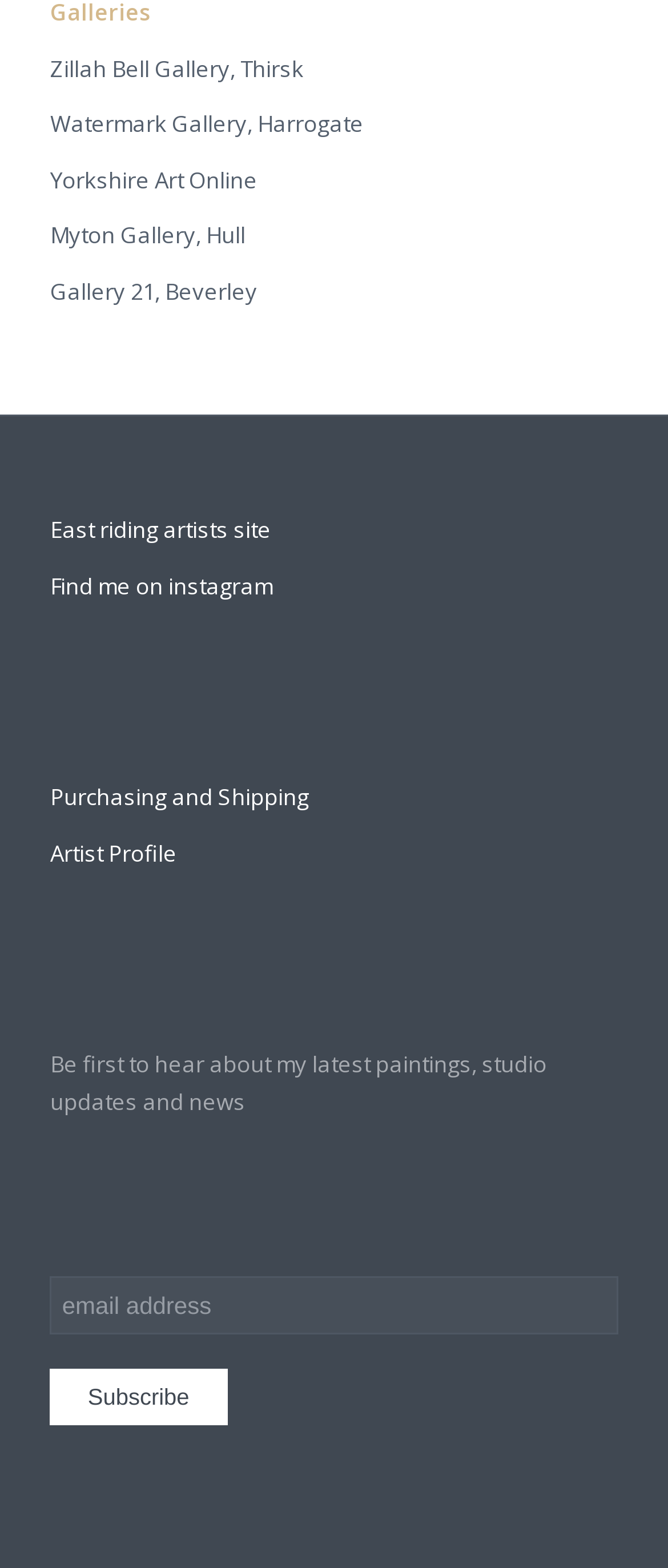Give a one-word or short phrase answer to this question: 
What is the name of the first gallery listed?

Zillah Bell Gallery